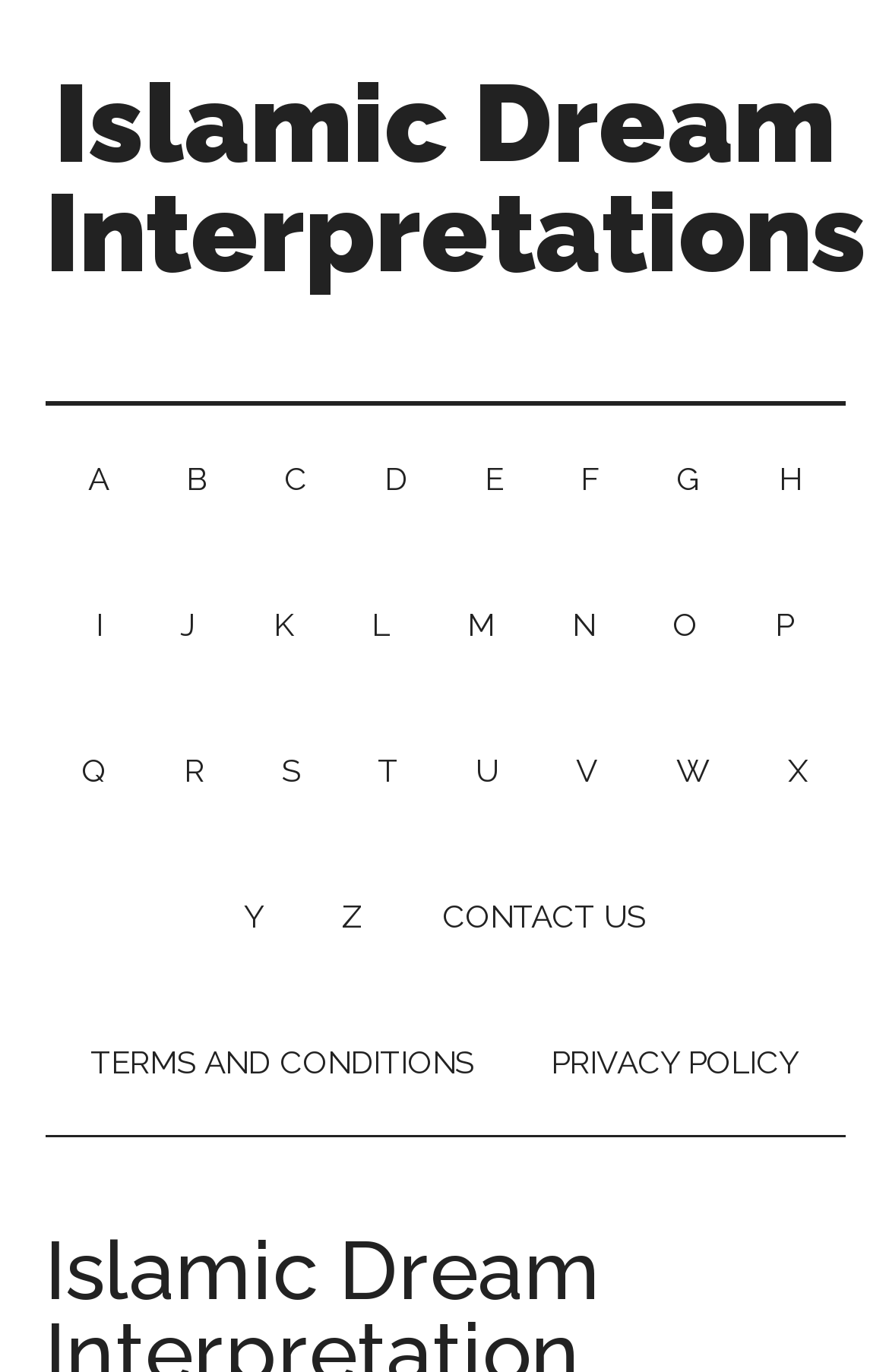Locate the primary heading on the webpage and return its text.

Islamic Dream Interpretation Canine Dog